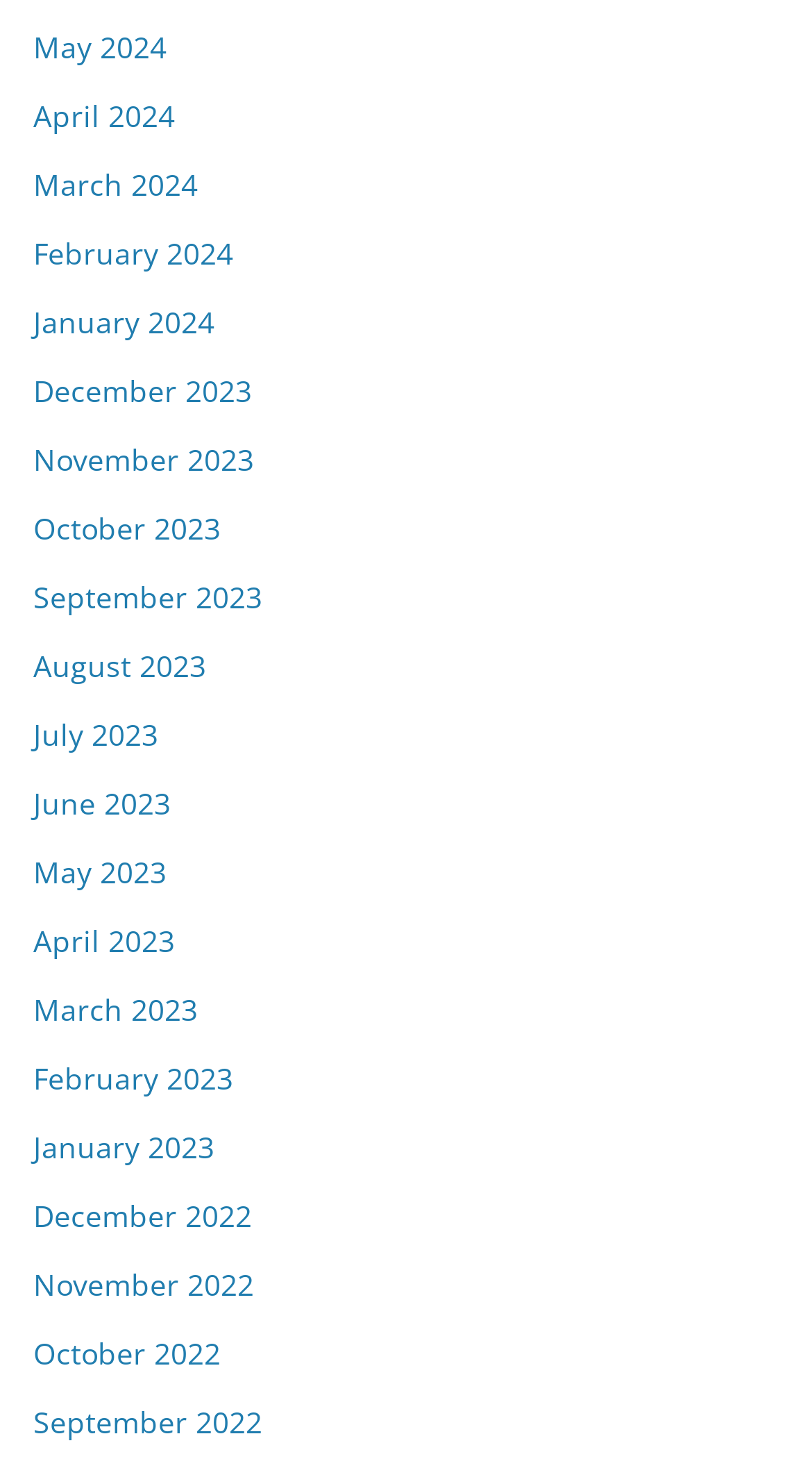Determine the bounding box coordinates of the element's region needed to click to follow the instruction: "browse November 2023". Provide these coordinates as four float numbers between 0 and 1, formatted as [left, top, right, bottom].

[0.041, 0.296, 0.313, 0.323]